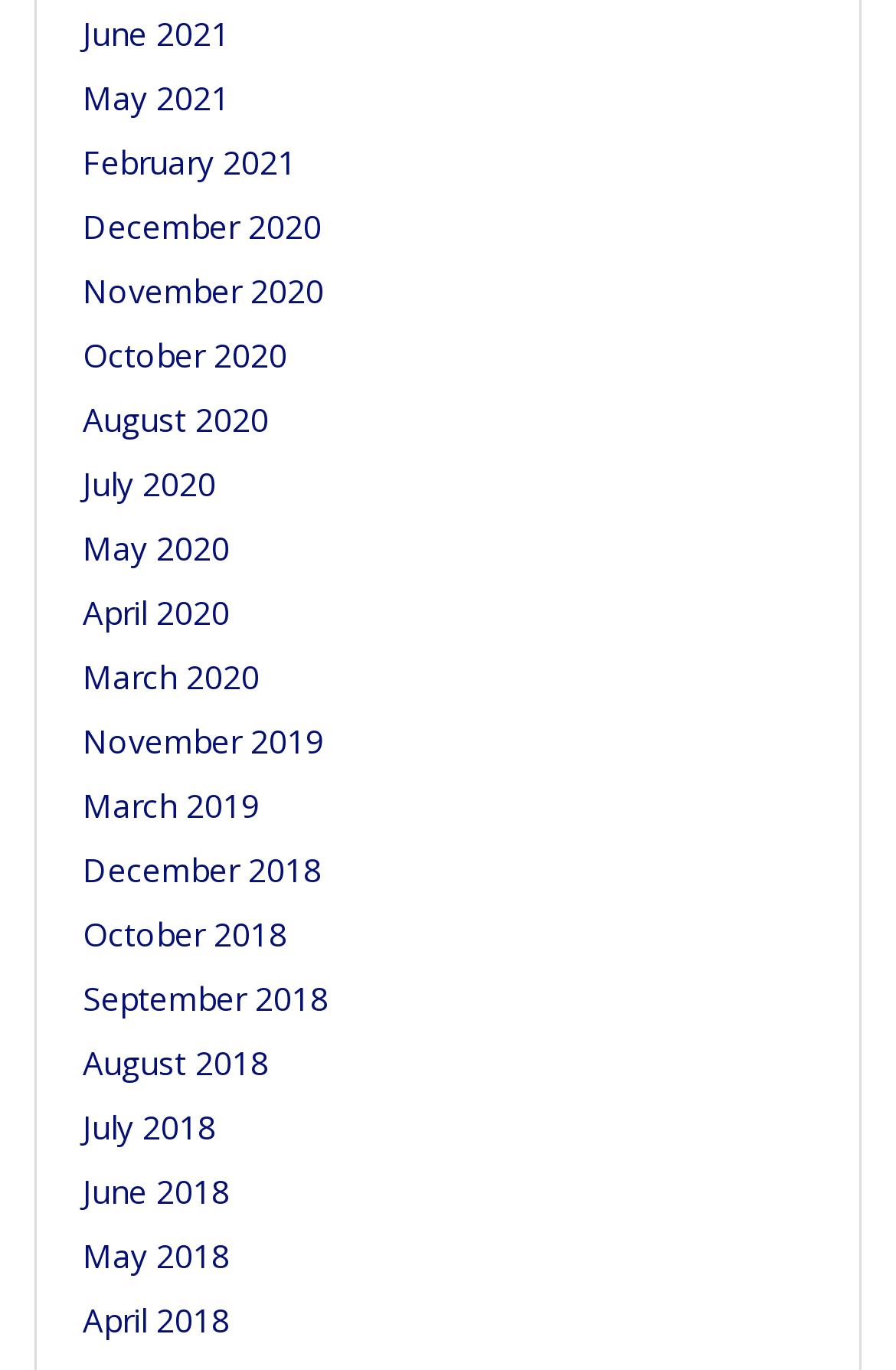Identify the bounding box coordinates of the area that should be clicked in order to complete the given instruction: "view February 2021". The bounding box coordinates should be four float numbers between 0 and 1, i.e., [left, top, right, bottom].

[0.092, 0.102, 0.331, 0.133]